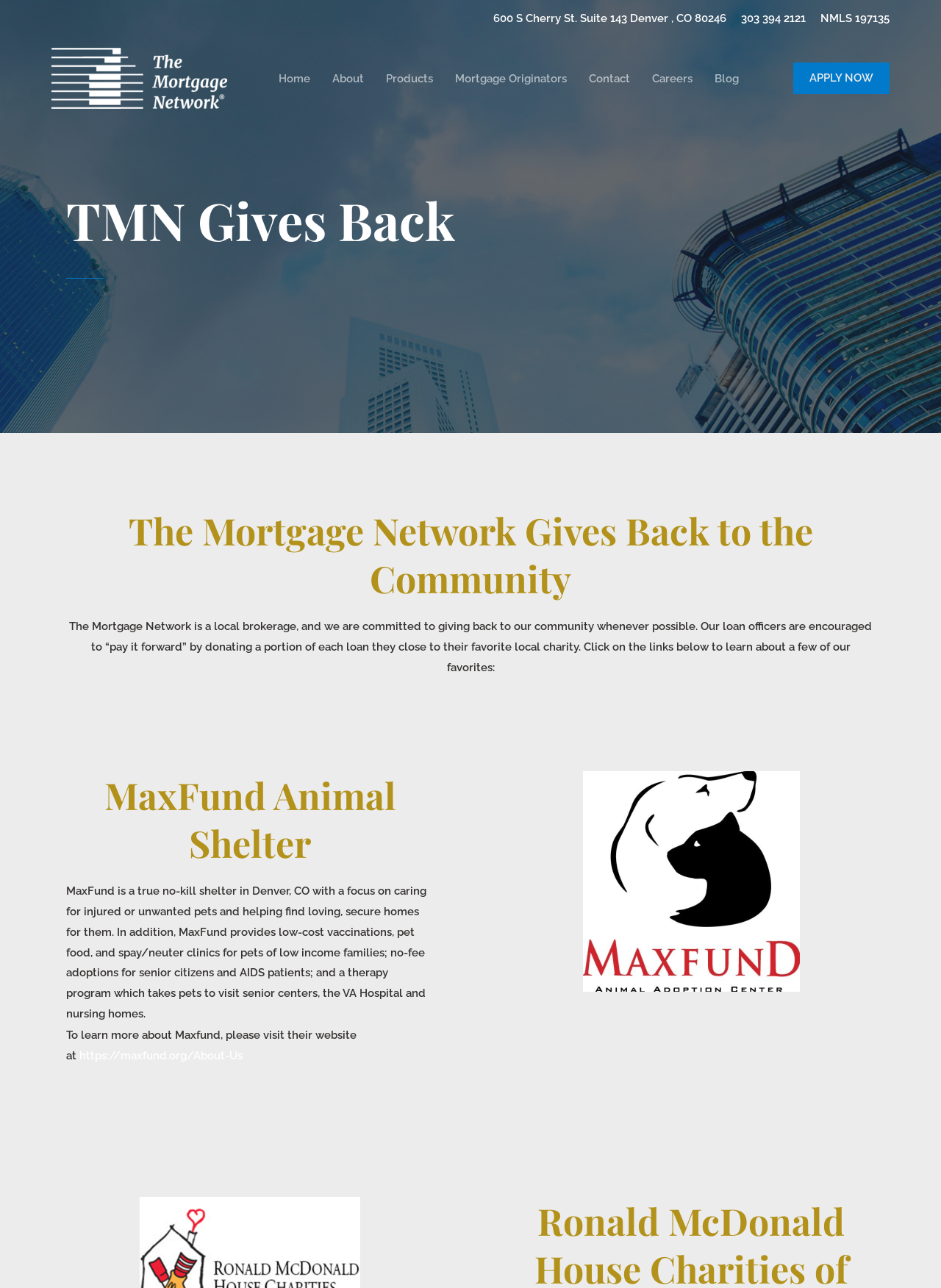Can you find the bounding box coordinates for the element that needs to be clicked to execute this instruction: "Click the link 'this guide on the Alpine Wiki'"? The coordinates should be given as four float numbers between 0 and 1, i.e., [left, top, right, bottom].

None